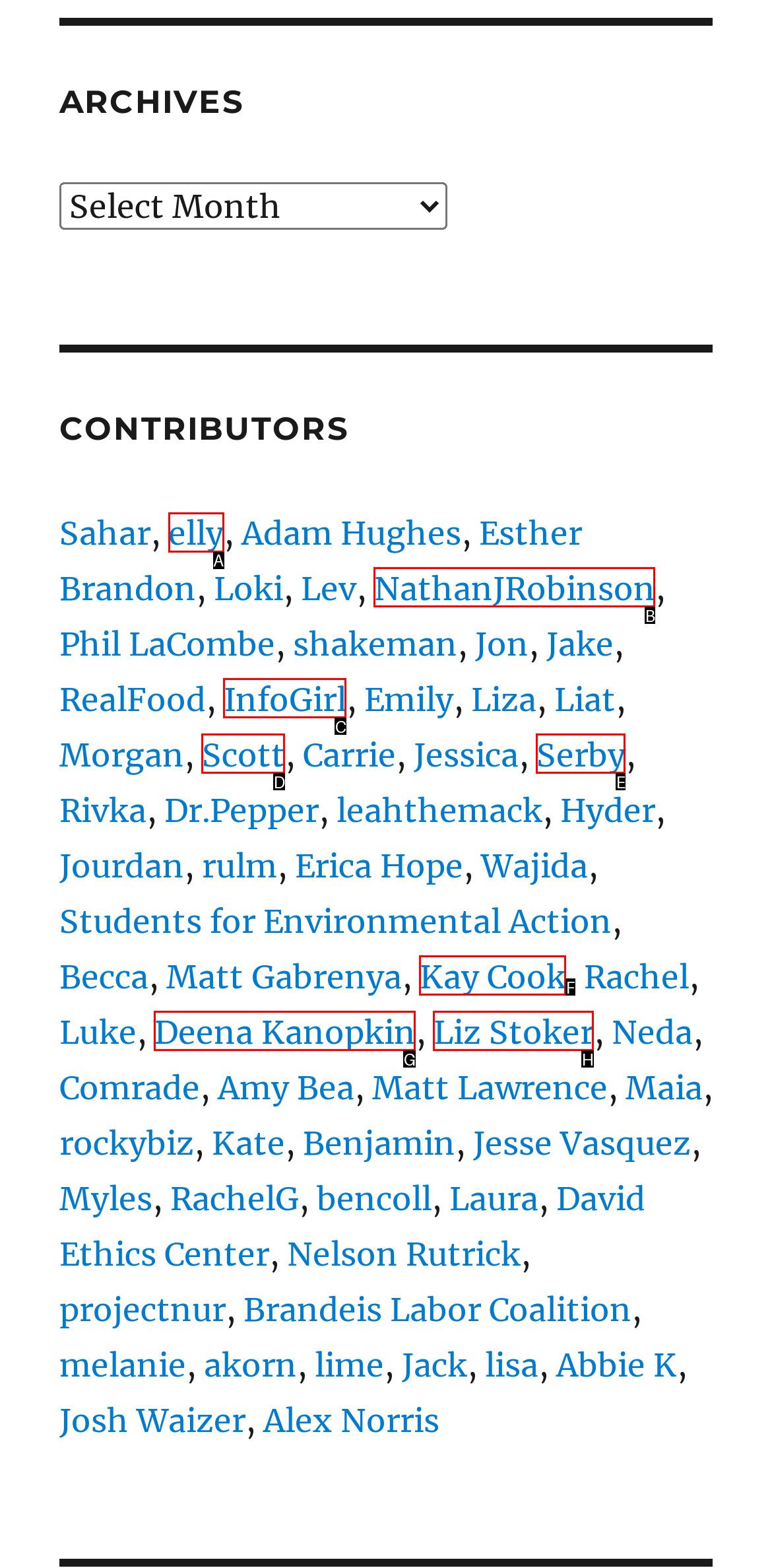Determine the HTML element to be clicked to complete the task: Go to contributor elly's page. Answer by giving the letter of the selected option.

A